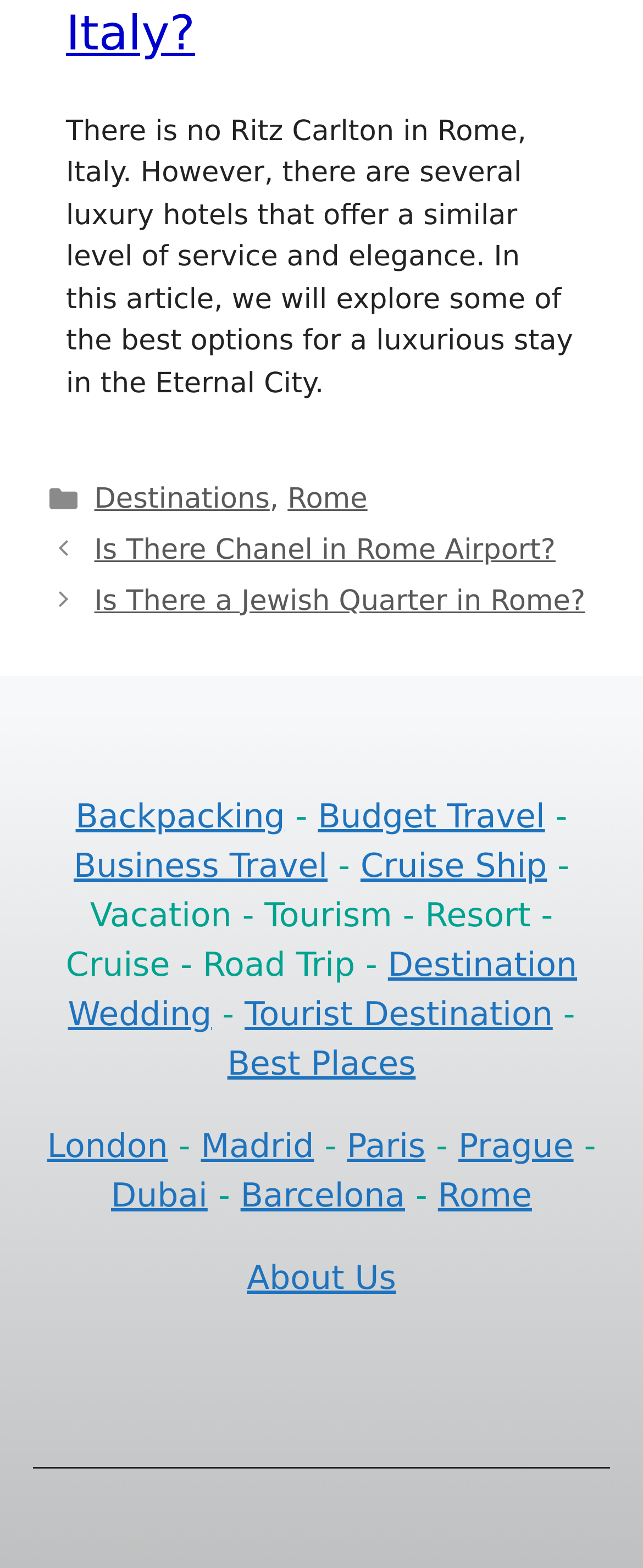Find the bounding box coordinates of the clickable region needed to perform the following instruction: "Sign up for the newsletter". The coordinates should be provided as four float numbers between 0 and 1, i.e., [left, top, right, bottom].

None